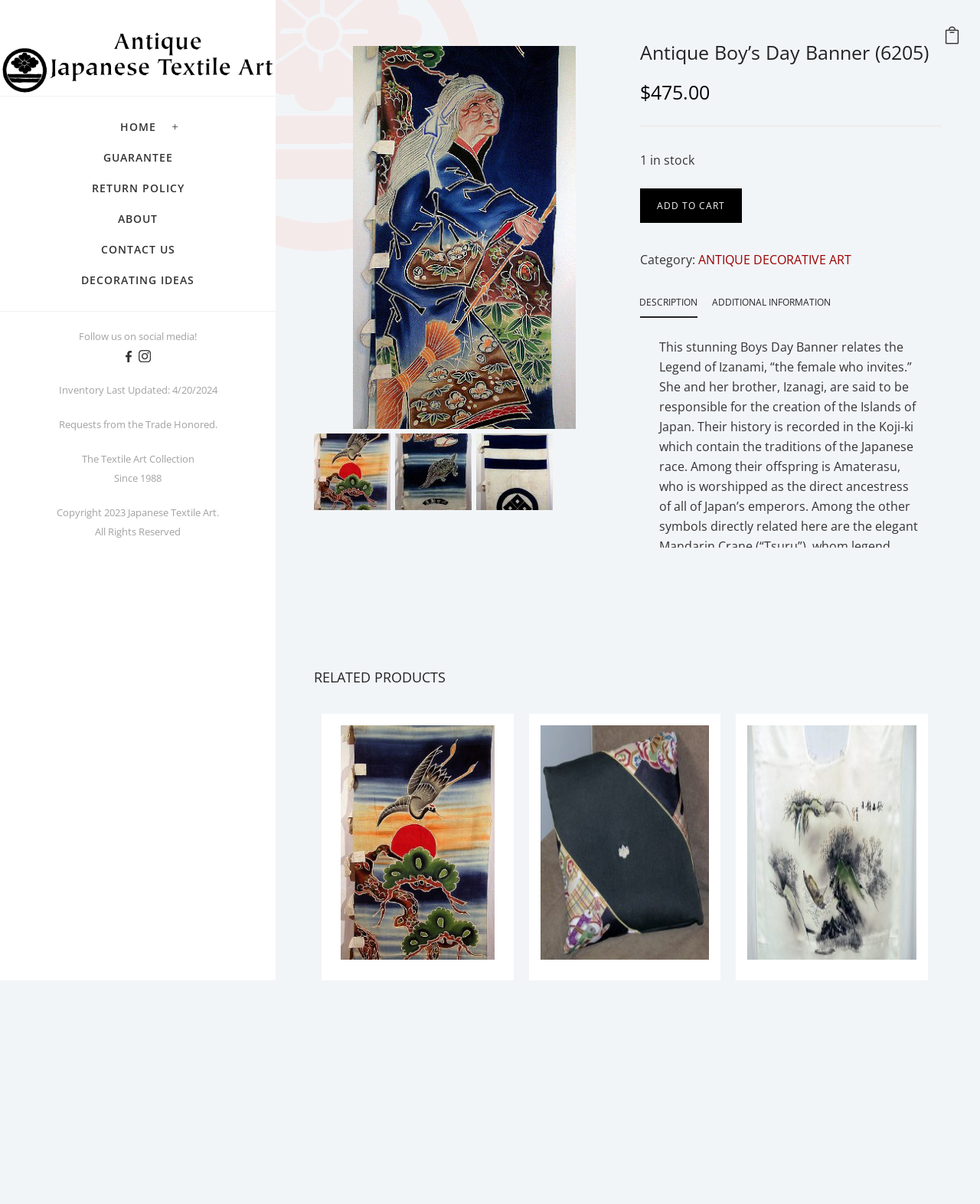Show the bounding box coordinates for the HTML element described as: "title="View your shopping cart"".

[0.962, 0.025, 0.98, 0.039]